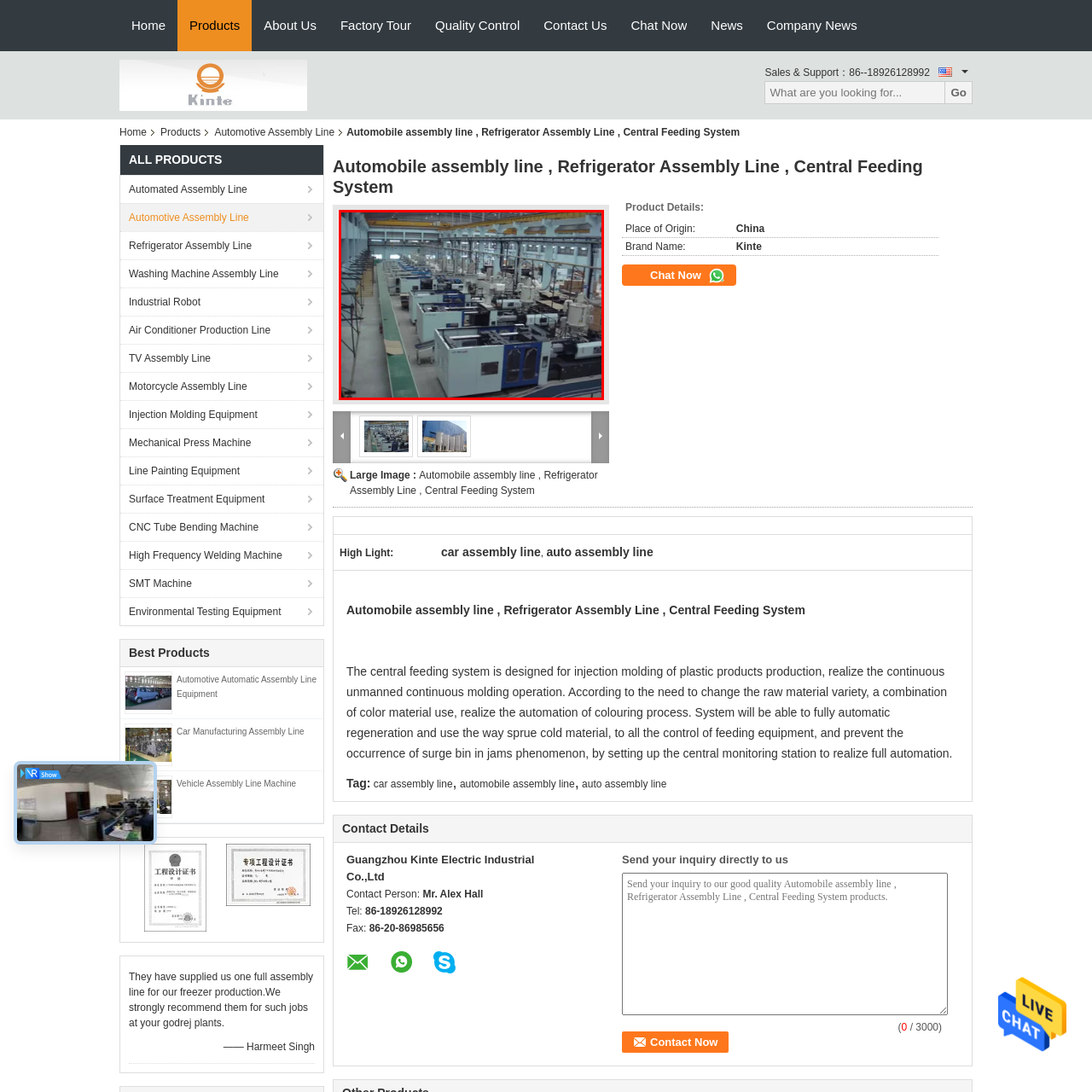Give a detailed account of the picture within the red bounded area.

The image showcases a dynamic and organized automobile assembly line located in a spacious industrial facility. The scene captures a row of modern machinery, including several large injection molding machines, which are strategically aligned along the assembly line. The machines feature sleek designs with notable blue and white color schemes, emphasizing their advanced technology.

In the background, additional equipment and workstations can be seen, highlighting a busy manufacturing environment dedicated to efficient production processes. The overall layout is well-planned, providing ample space for operators to navigate amidst the various machines. Bright overhead lighting enhances visibility throughout the factory, creating a vibrant atmosphere conducive to industrial work.

This assembly line is a testament to the capabilities of Guangzhou Kinte Electric Industrial Co., Ltd., which is known for supplying high-quality assembly line equipment, contributing significantly to the automation and efficiency of manufacturing. The image exudes a sense of professionalism and technological advancement in the realm of automotive assembly and production.